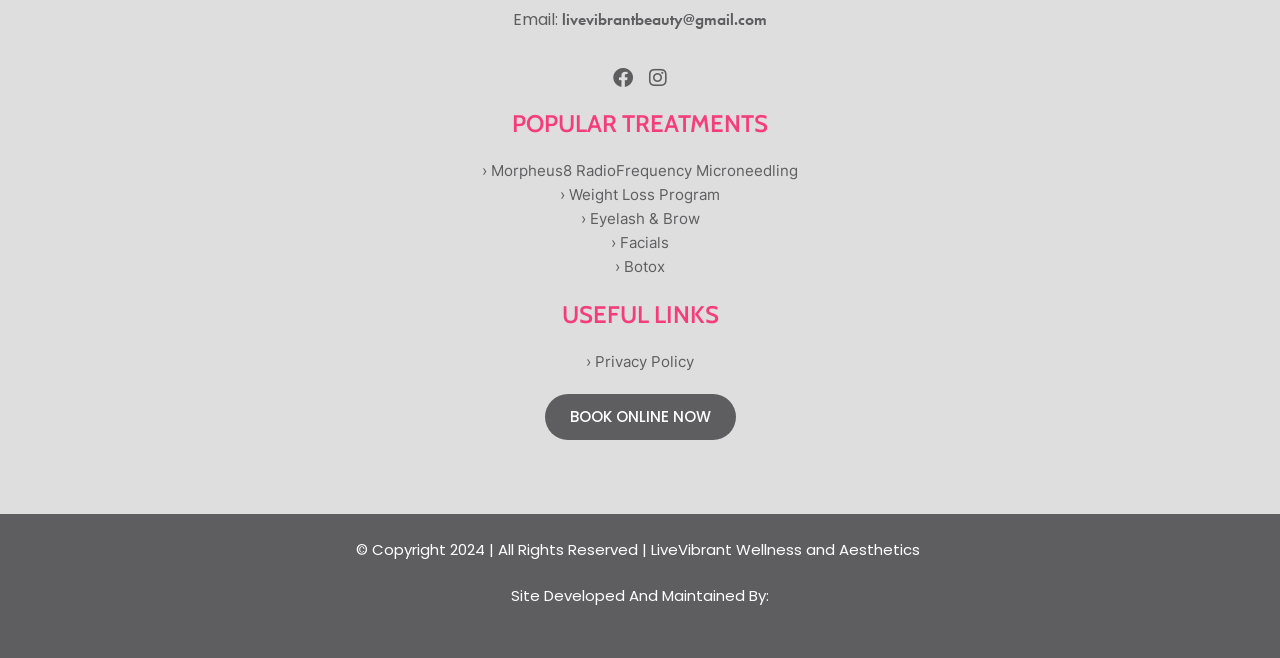Based on the image, please elaborate on the answer to the following question:
Who developed and maintained the website?

The website's developer and maintainer can be found at the bottom section of the webpage, where it is stated 'Site Developed And Maintained By:' followed by the 'Growth66- logo' image and link element.